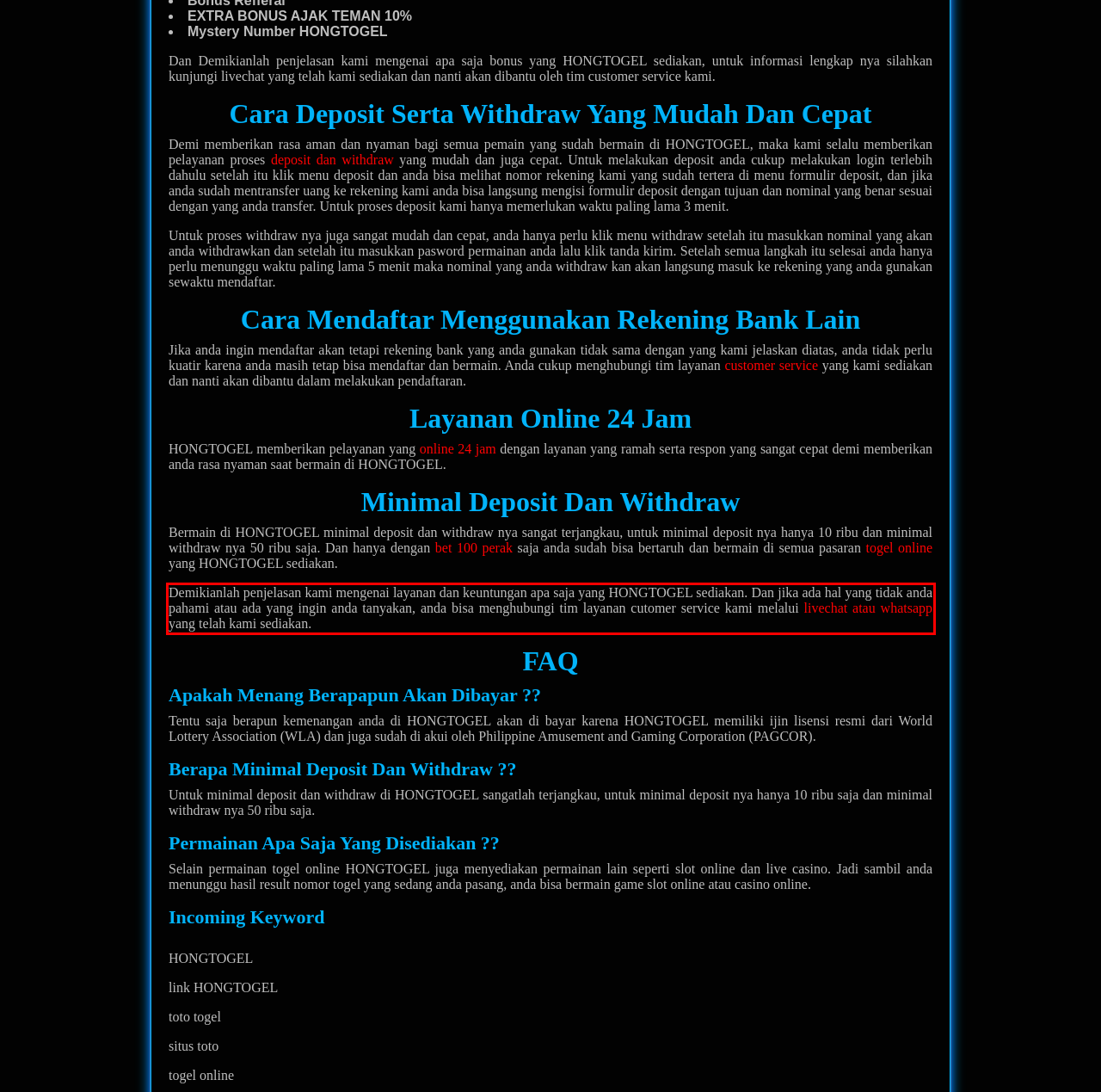Please examine the screenshot of the webpage and read the text present within the red rectangle bounding box.

Demikianlah penjelasan kami mengenai layanan dan keuntungan apa saja yang HONGTOGEL sediakan. Dan jika ada hal yang tidak anda pahami atau ada yang ingin anda tanyakan, anda bisa menghubungi tim layanan cutomer service kami melalui livechat atau whatsapp yang telah kami sediakan.